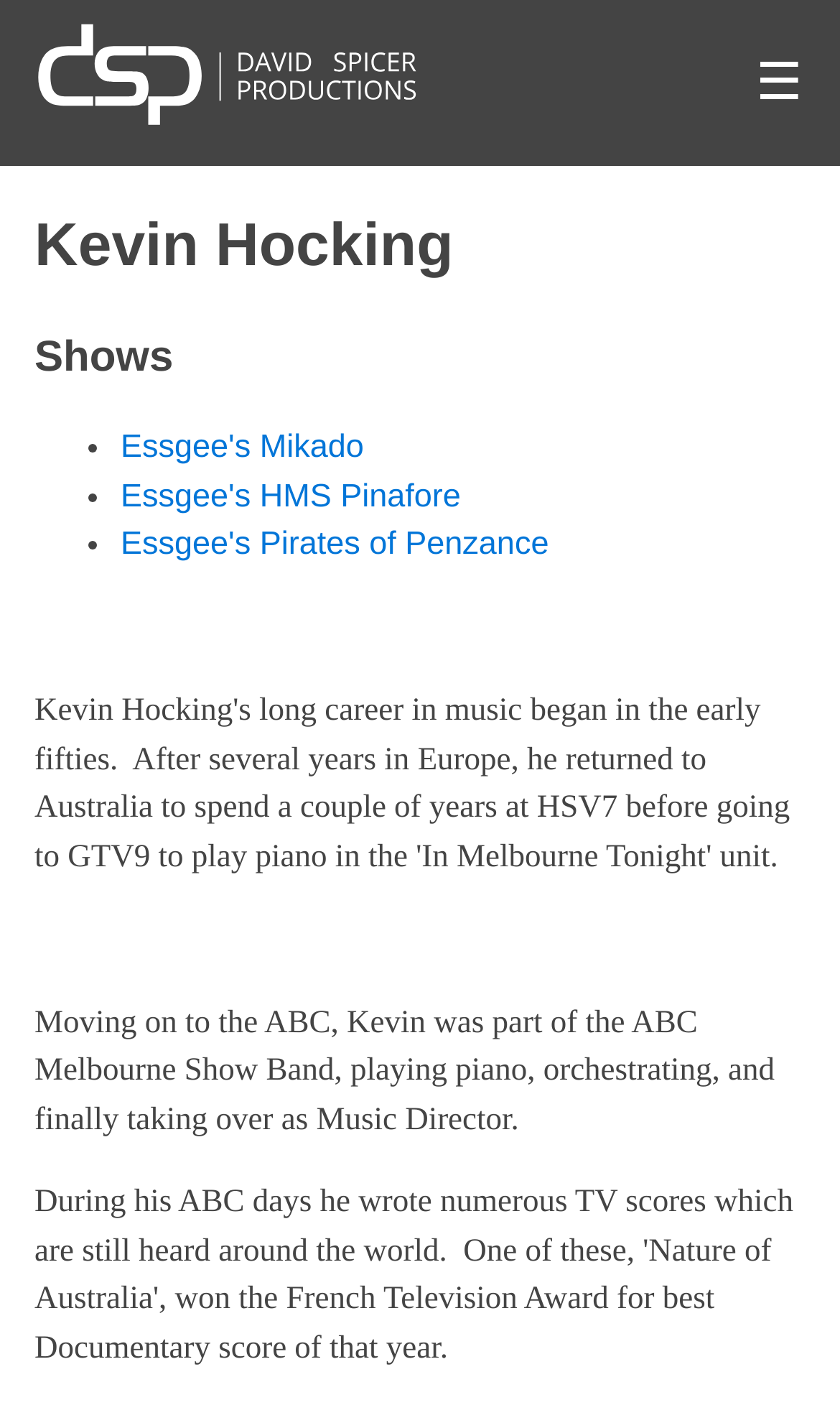Answer with a single word or phrase: 
What is Kevin Hocking's profession?

Music Director